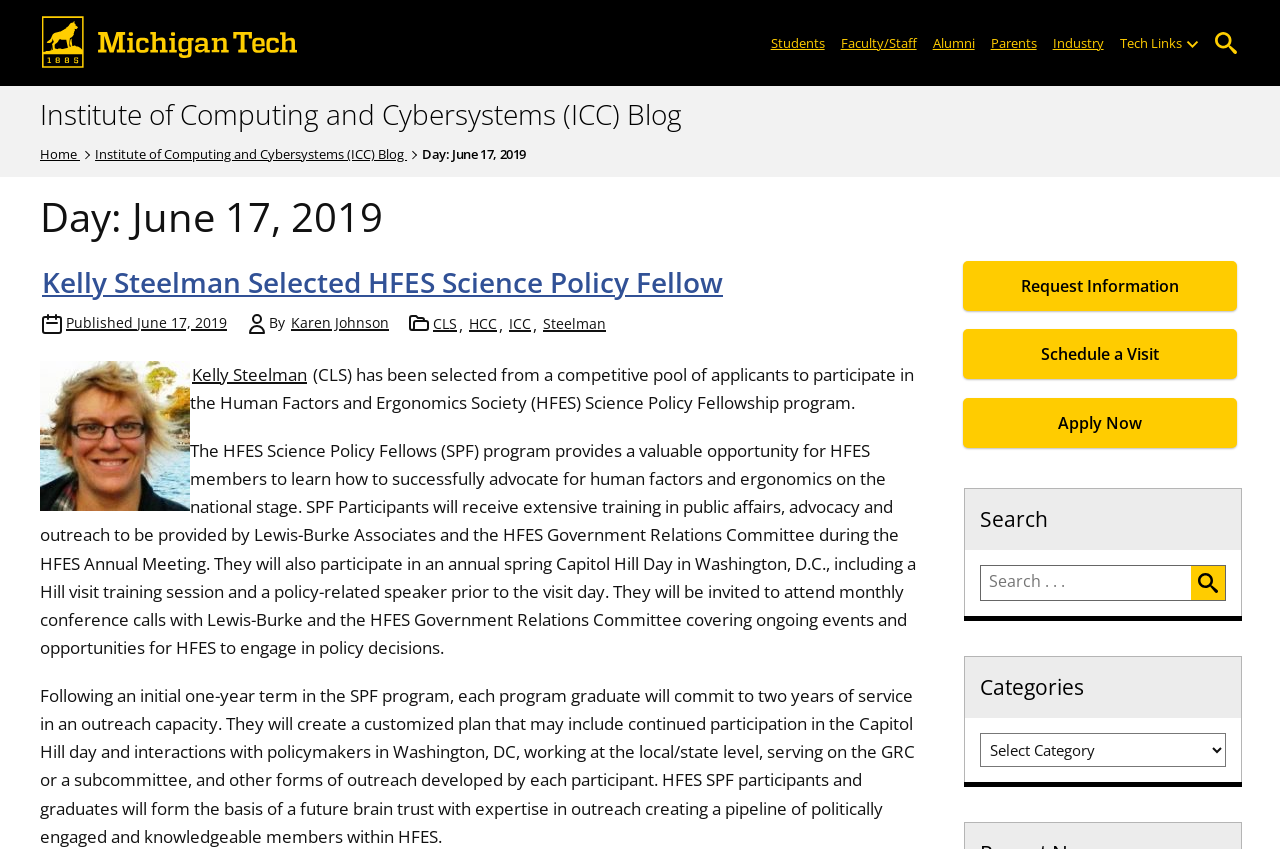Please find the bounding box coordinates of the clickable region needed to complete the following instruction: "Click the link to request information". The bounding box coordinates must consist of four float numbers between 0 and 1, i.e., [left, top, right, bottom].

[0.752, 0.307, 0.966, 0.366]